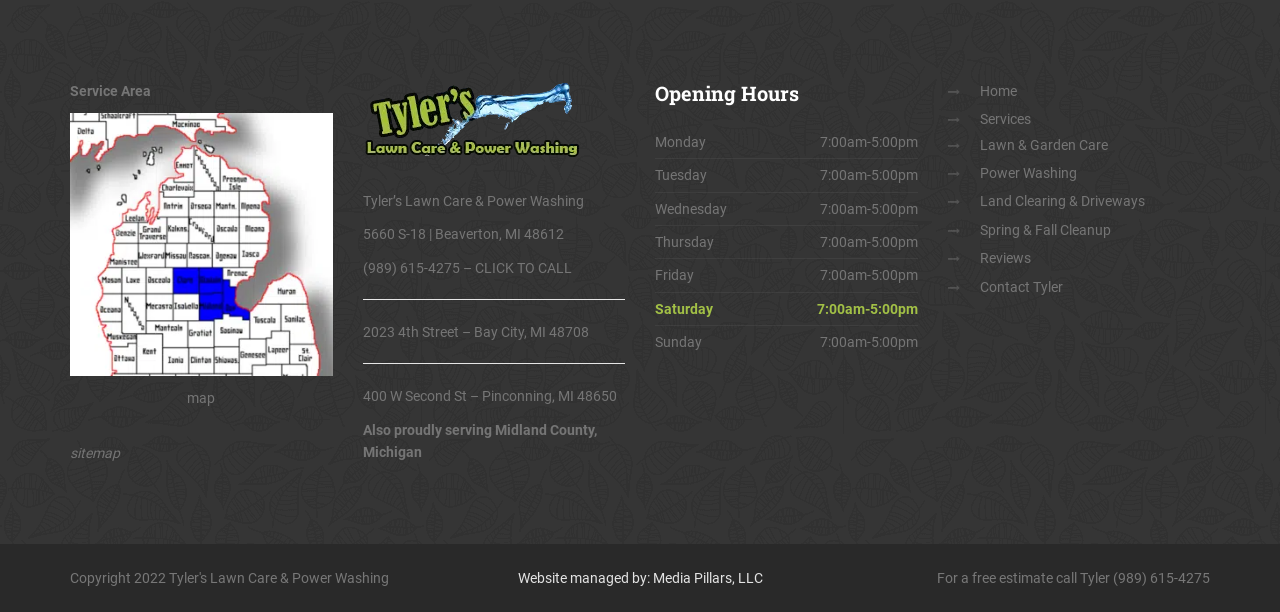What is the phone number to call for a free estimate?
From the screenshot, provide a brief answer in one word or phrase.

(989) 615-4275